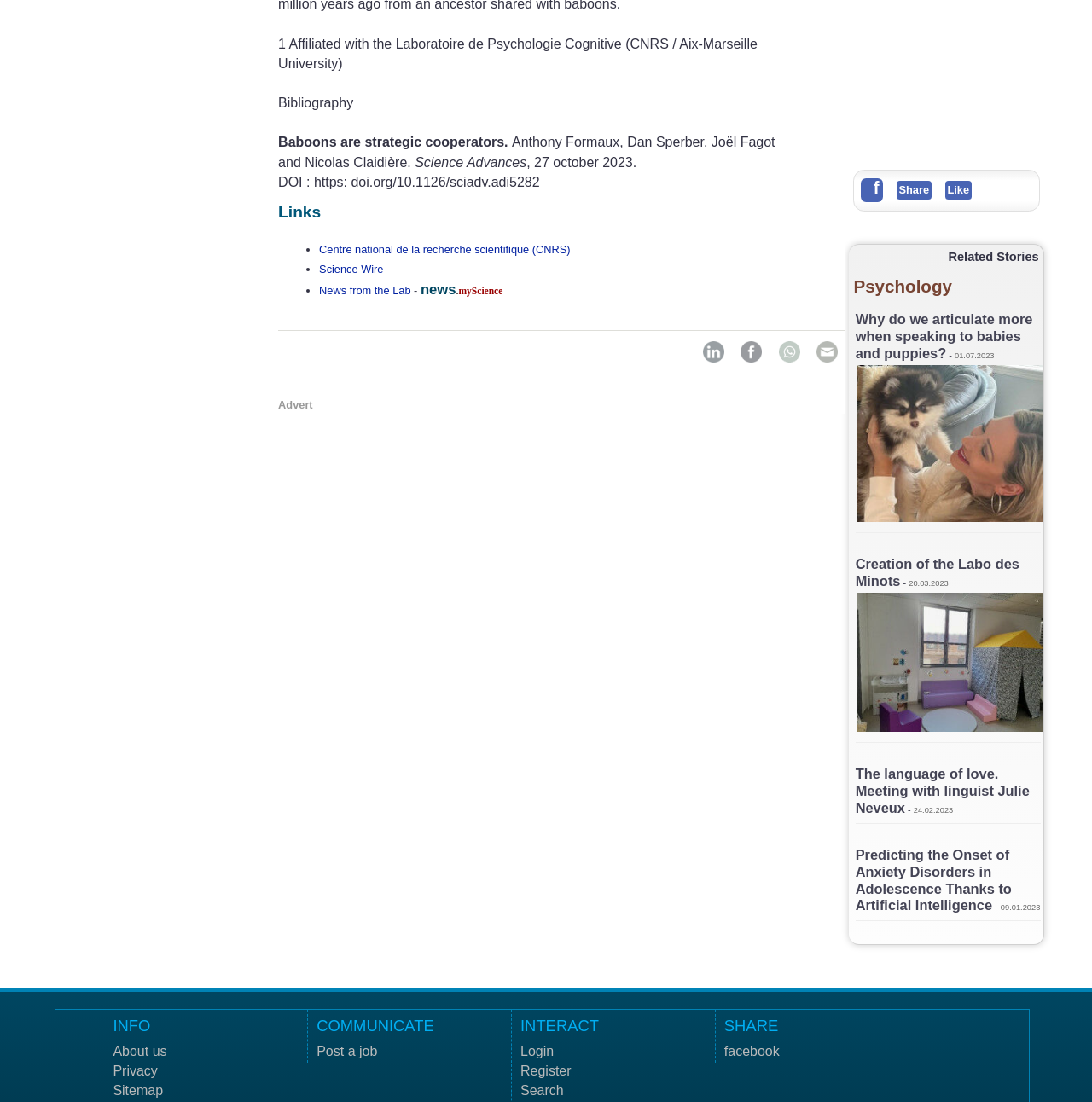Identify the bounding box coordinates of the clickable region necessary to fulfill the following instruction: "Click on the LinkedIn link". The bounding box coordinates should be four float numbers between 0 and 1, i.e., [left, top, right, bottom].

[0.638, 0.304, 0.668, 0.334]